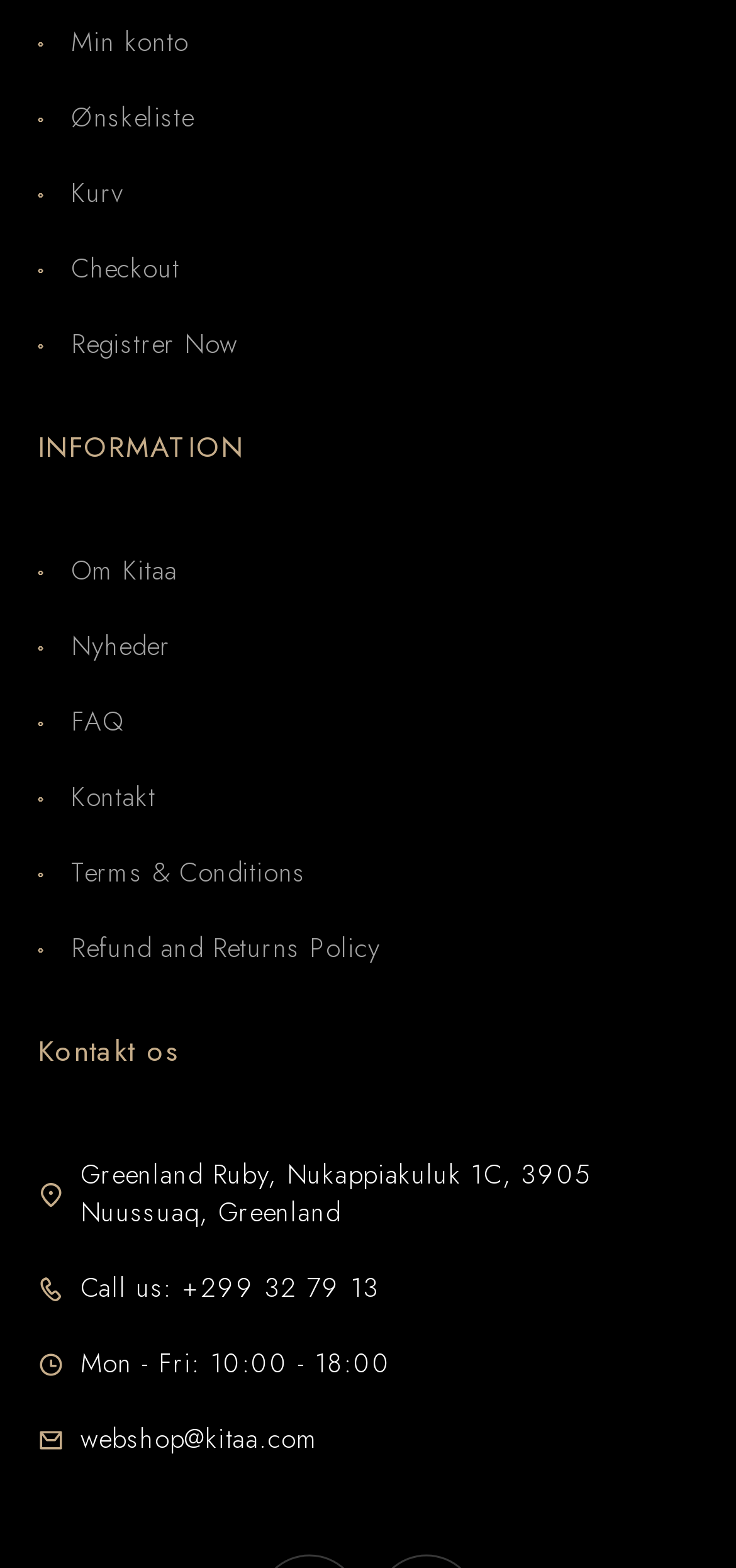Locate the bounding box for the described UI element: "Refund and Returns Policy". Ensure the coordinates are four float numbers between 0 and 1, formatted as [left, top, right, bottom].

[0.051, 0.592, 0.949, 0.617]